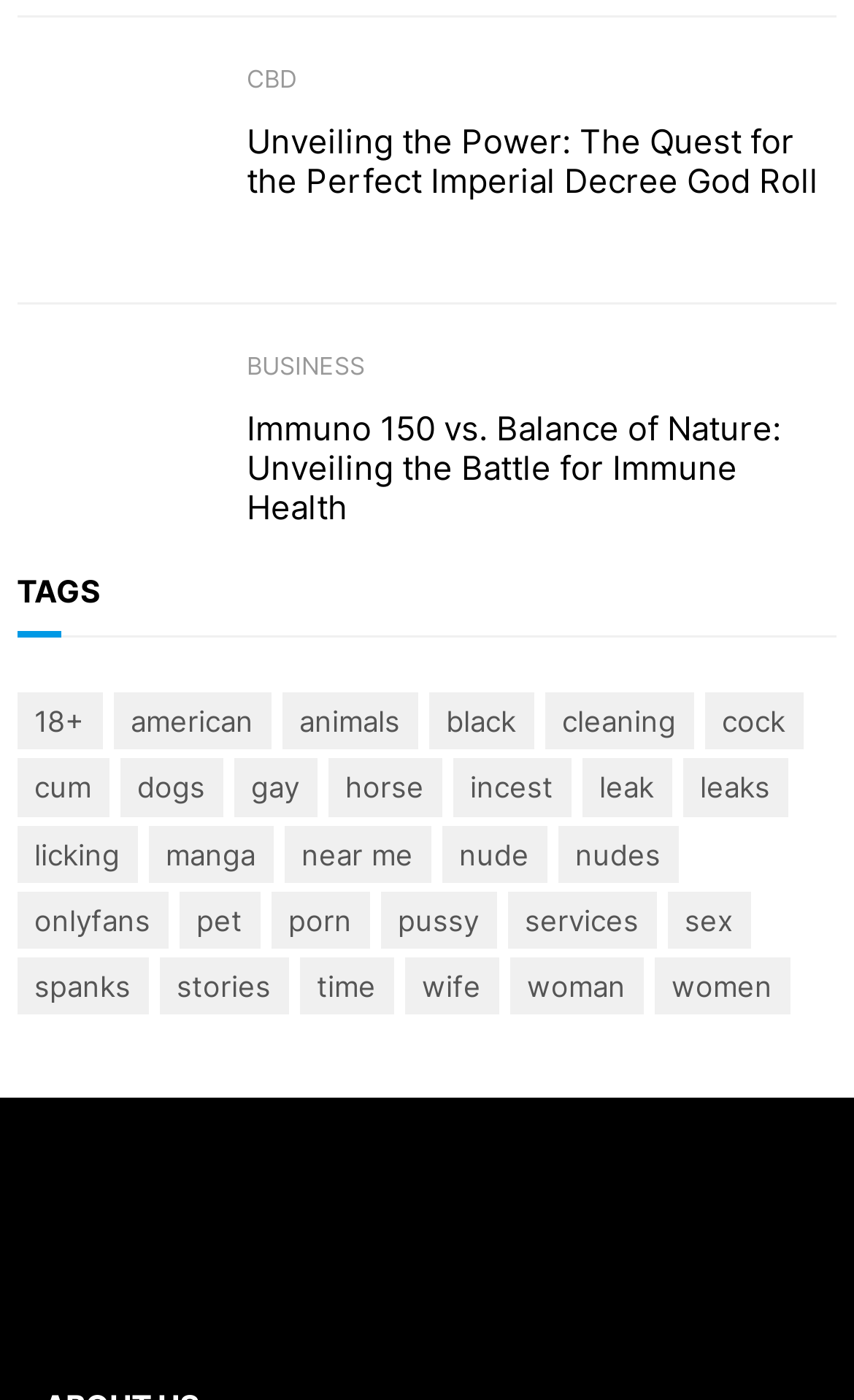Determine the bounding box coordinates of the region that needs to be clicked to achieve the task: "Click on the link 'TAGS'".

[0.02, 0.39, 0.98, 0.454]